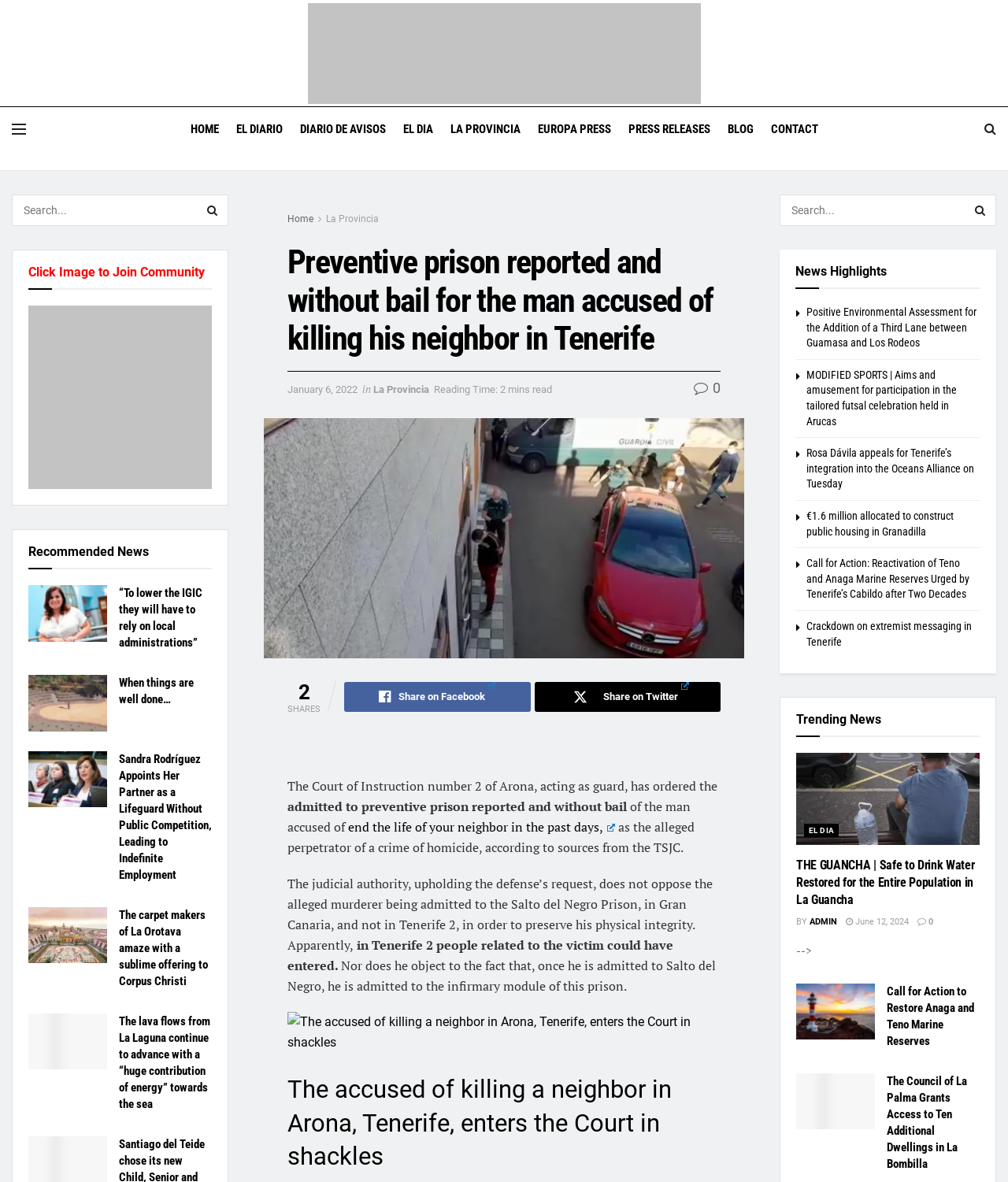Please determine the main heading text of this webpage.

Preventive prison reported and without bail for the man accused of killing his neighbor in Tenerife